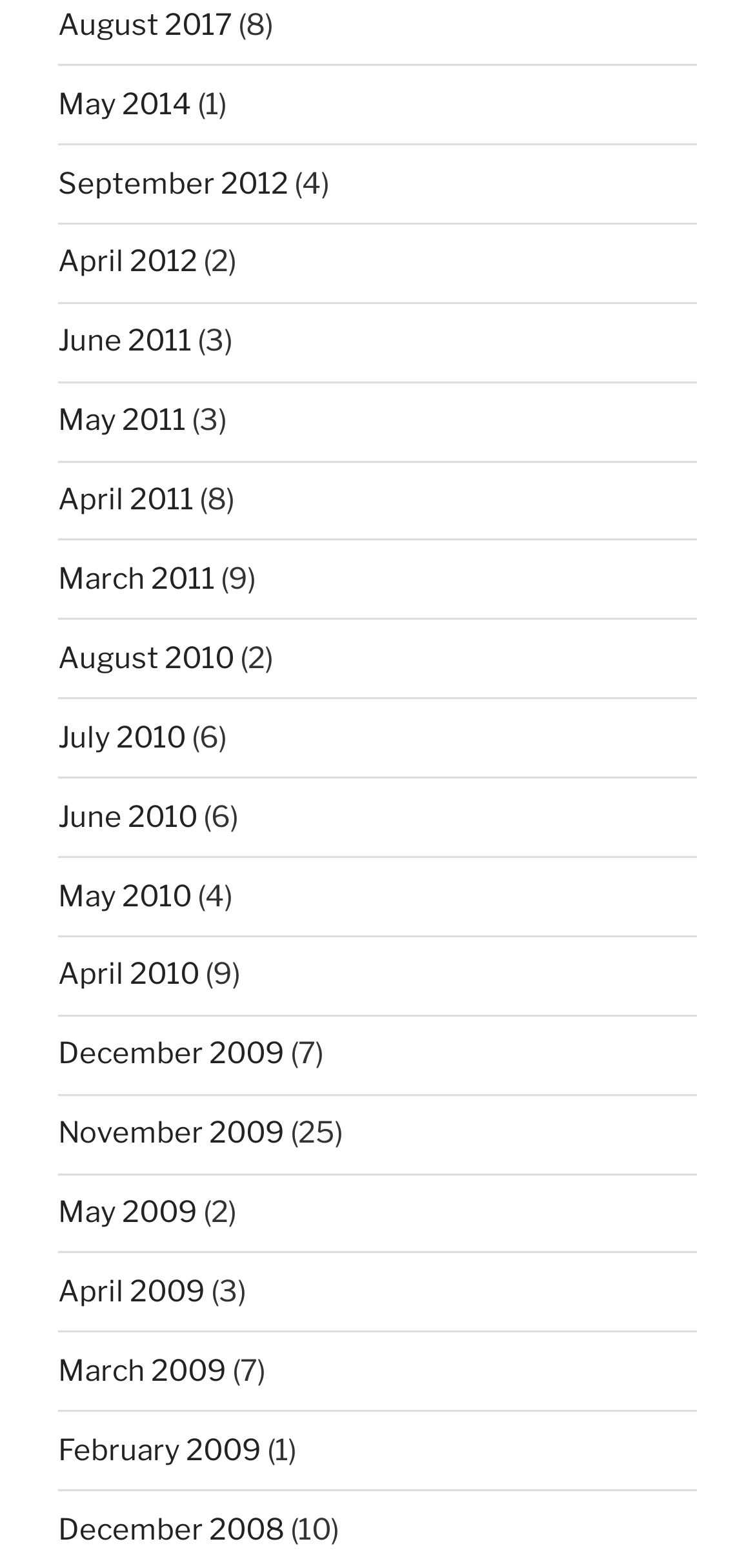Please provide a comprehensive response to the question below by analyzing the image: 
What is the month with the most links?

After examining the list of links, I found that the month with the most links is November 2009, which has 25 links.